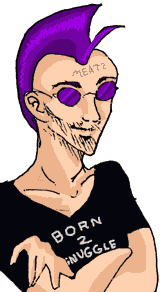What type of sunglasses is the character wearing?
Provide a detailed and extensive answer to the question.

The character is wearing round purple sunglasses, which complement their vibrant purple hair and add to their overall quirky and stylish appearance.